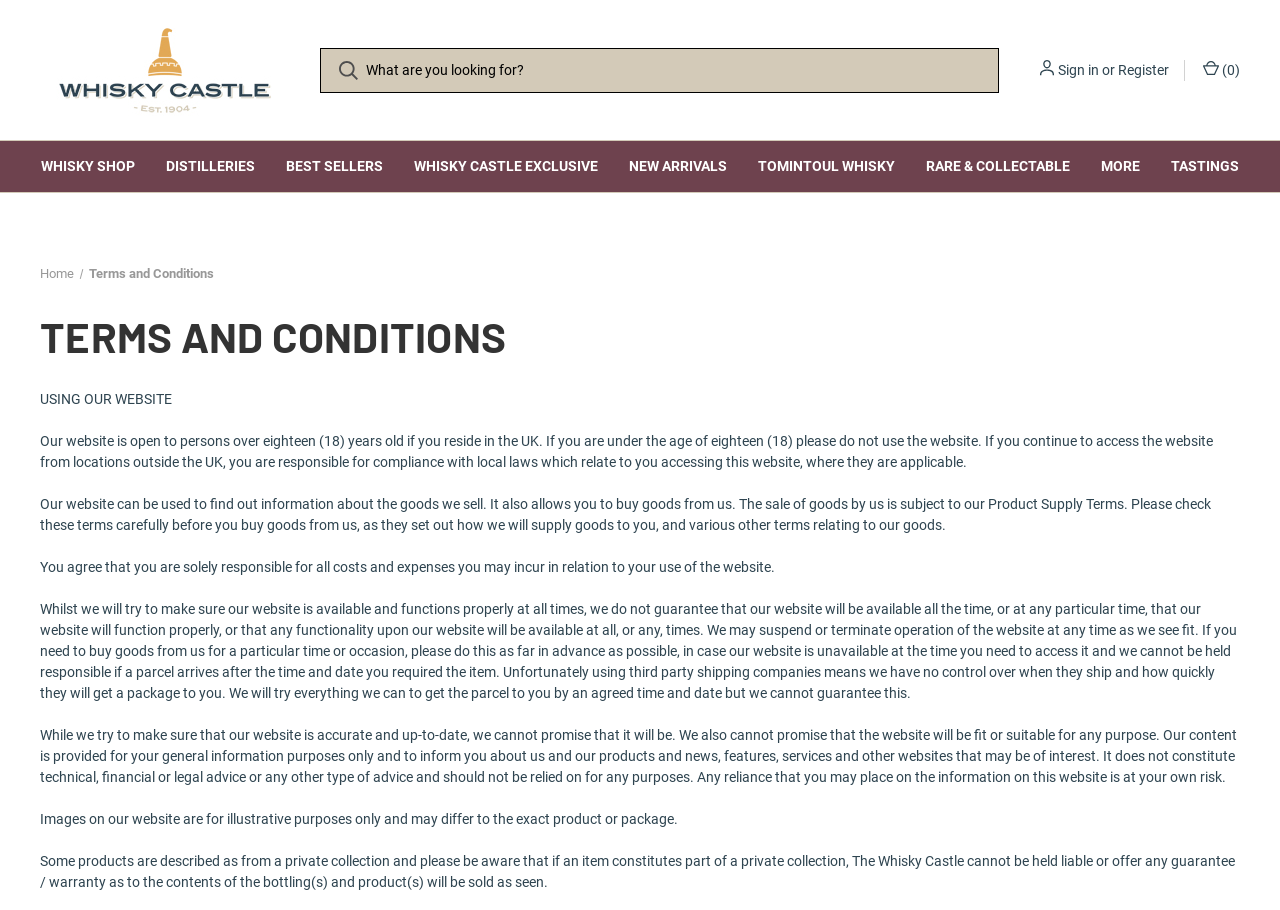Ascertain the bounding box coordinates for the UI element detailed here: "Terms and Conditions". The coordinates should be provided as [left, top, right, bottom] with each value being a float between 0 and 1.

[0.069, 0.292, 0.167, 0.309]